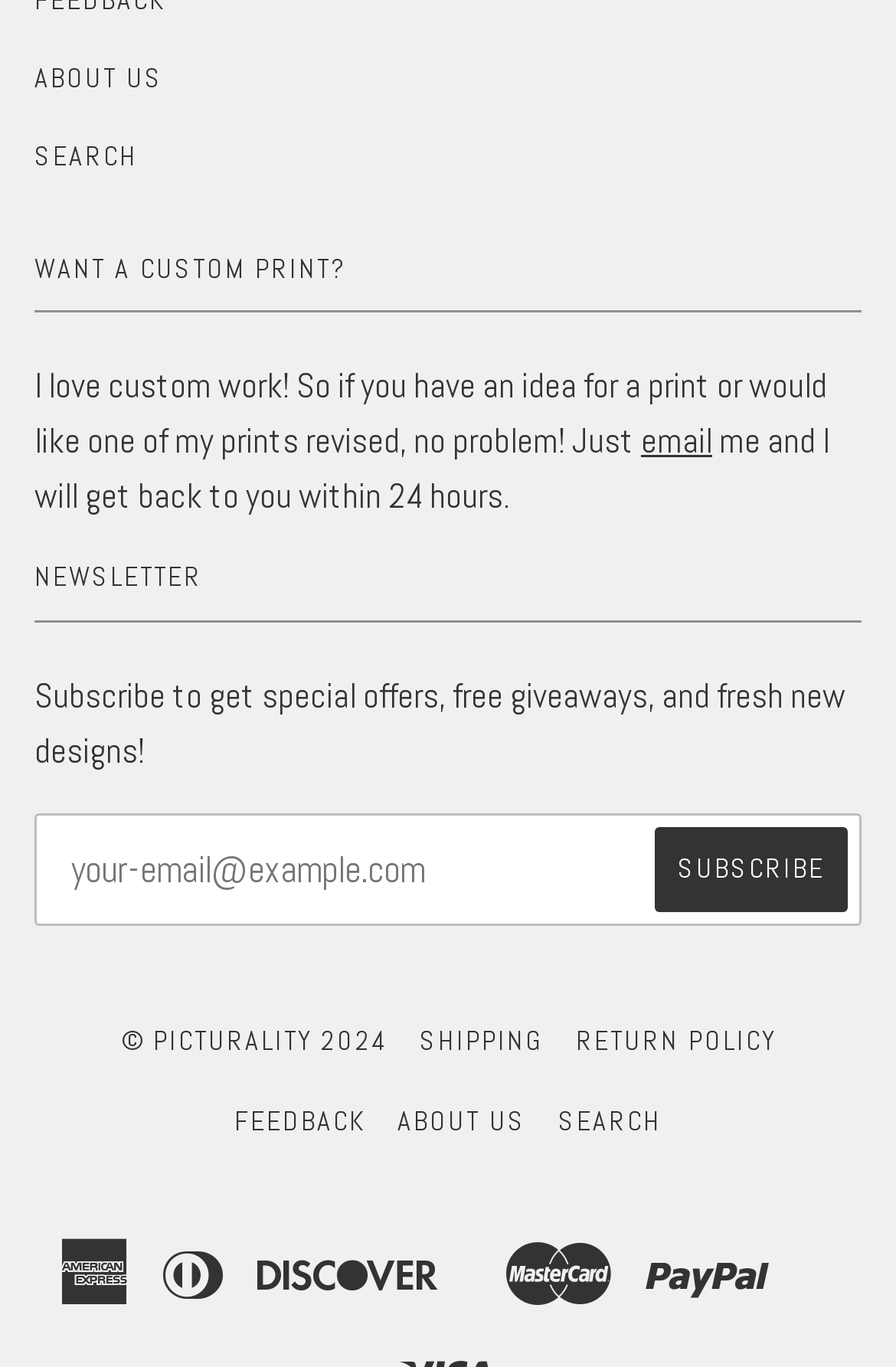What payment methods are accepted?
Please answer the question with as much detail and depth as you can.

The webpage displays logos of various credit cards, including American Express, Diners Club, Discover, and Master, as well as a Paypal logo, indicating that these payment methods are accepted.